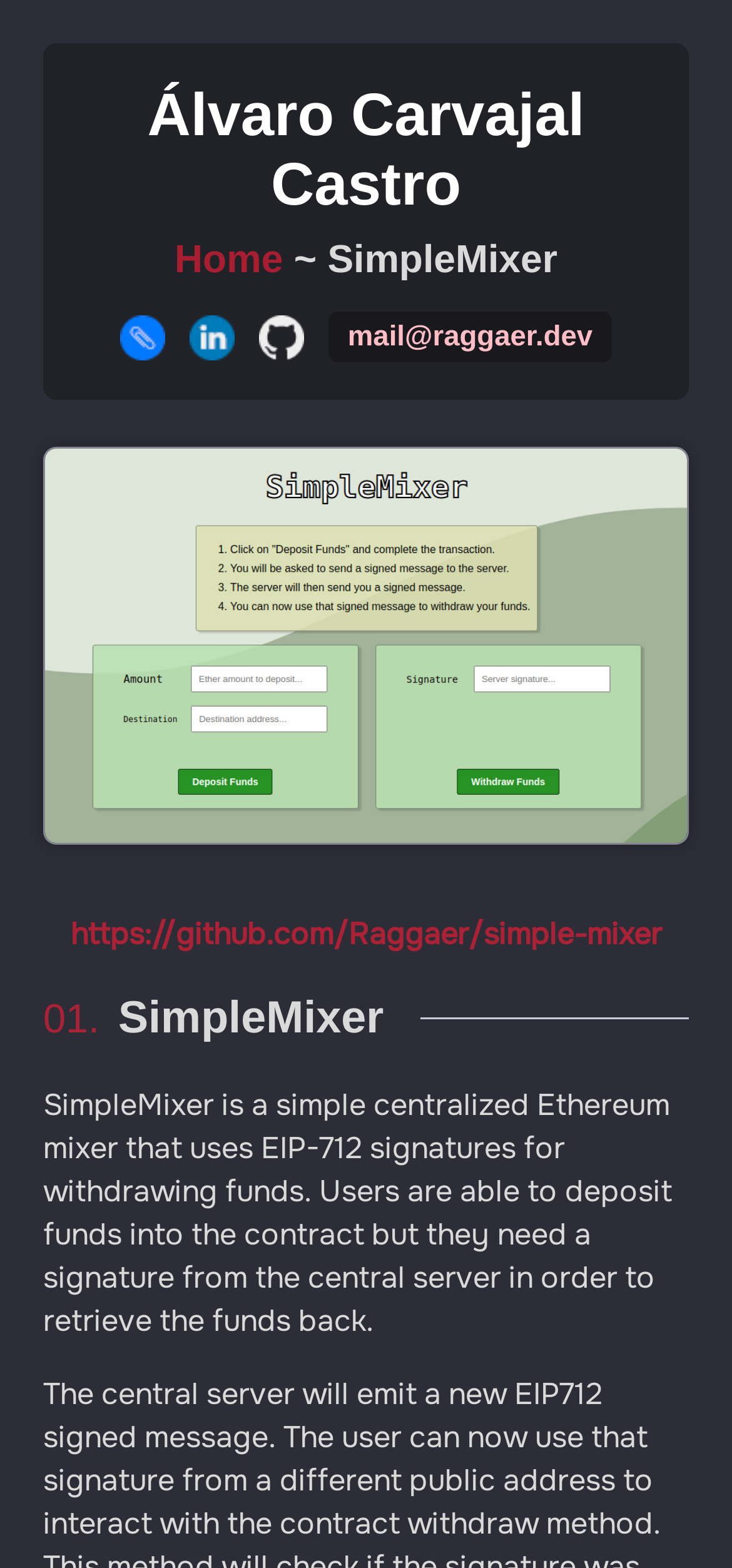What social media platforms are linked on the webpage?
Using the image provided, answer with just one word or phrase.

LinkedIn, GitHub